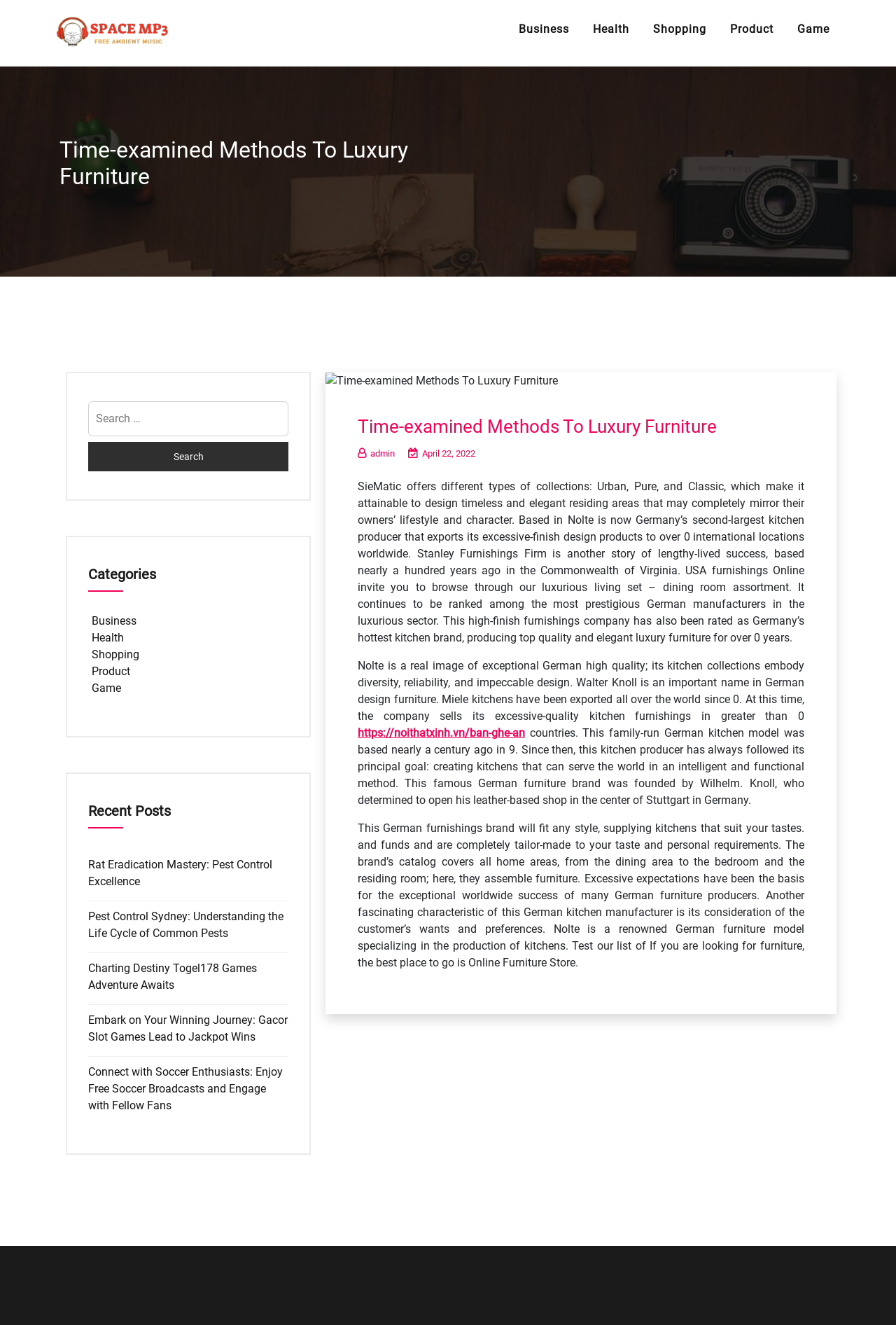Give a short answer to this question using one word or a phrase:
What is the name of the kitchen producer based in Germany?

Nolte